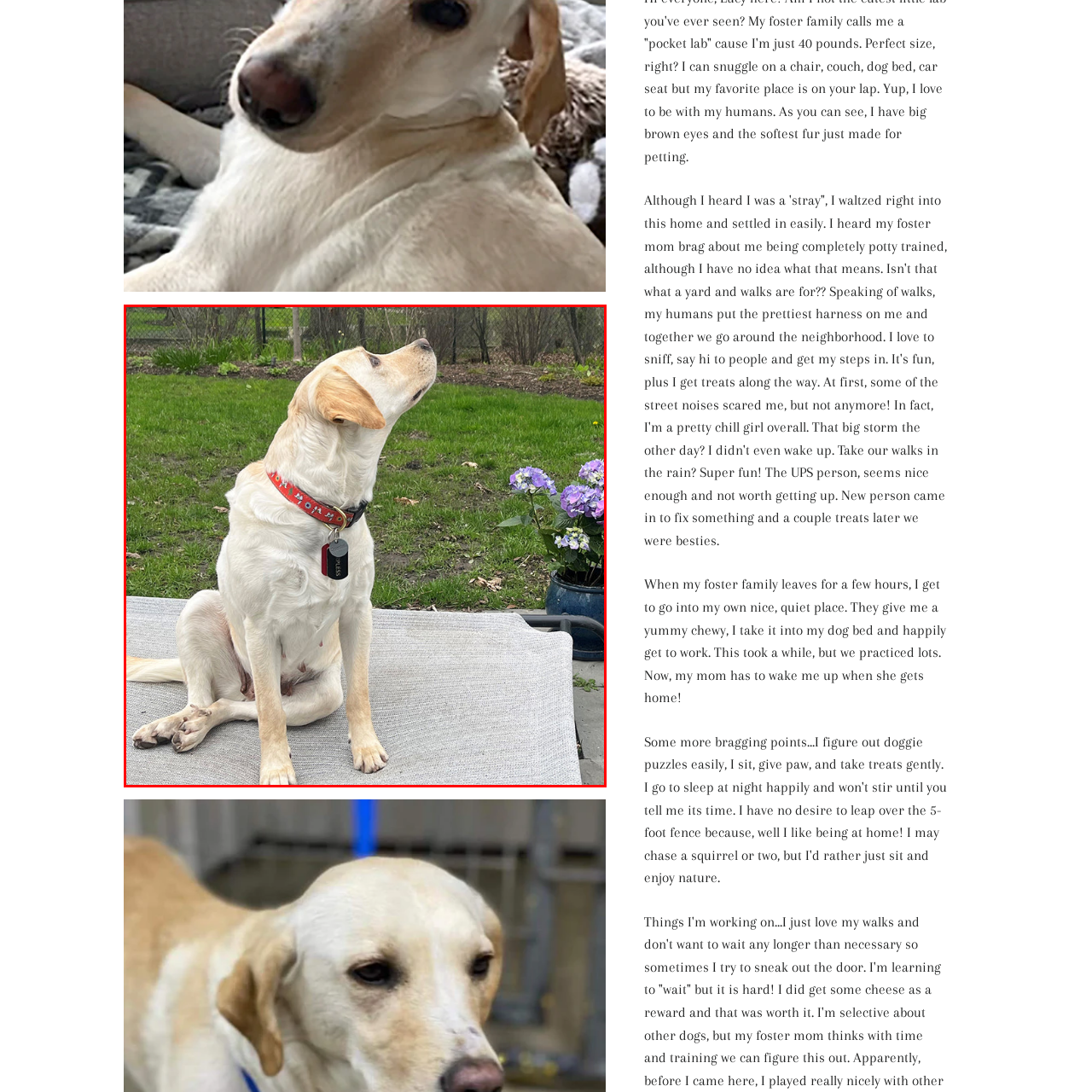What is beside Lucy?
Inspect the image portion within the red bounding box and deliver a detailed answer to the question.

According to the caption, 'you can spot a lovely cluster of purple flowers in a pot, complementing the serene atmosphere of her outdoor space', indicating that a pot of purple flowers is positioned beside Lucy.